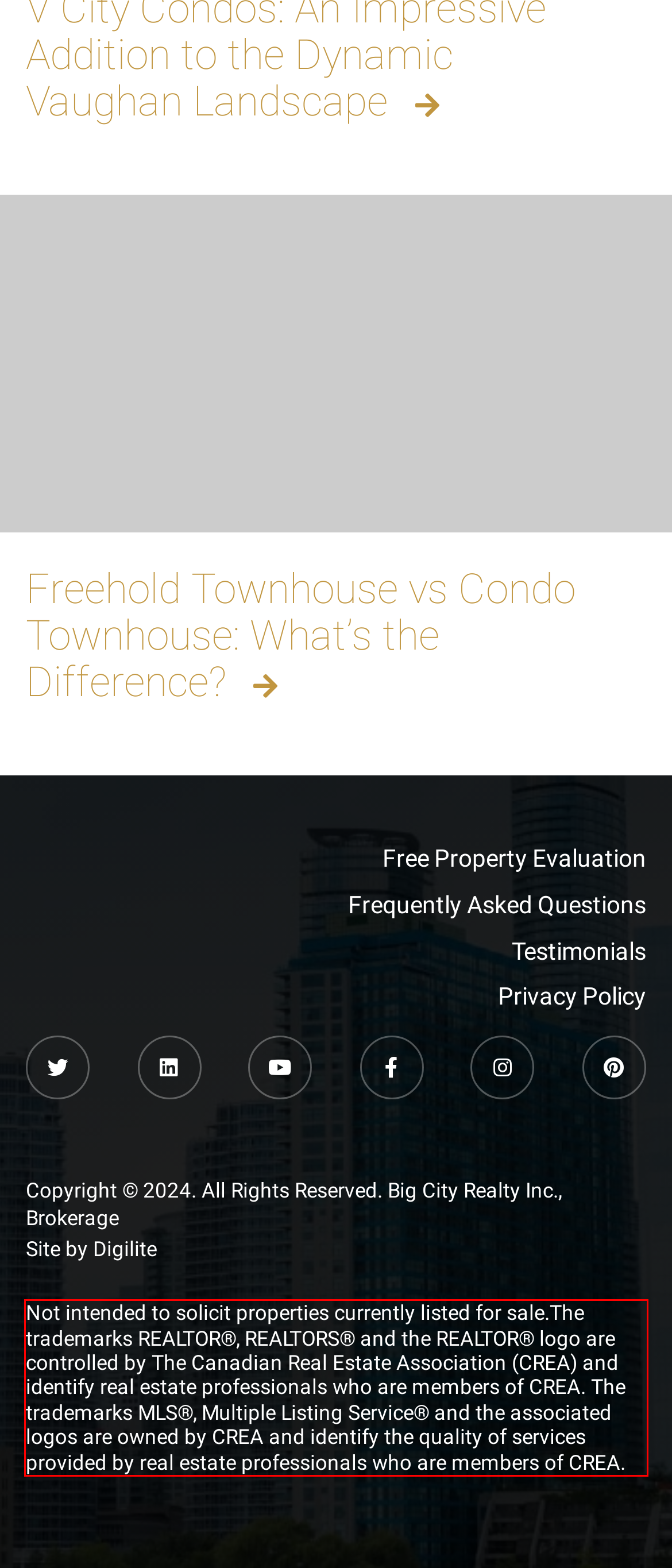Identify the text within the red bounding box on the webpage screenshot and generate the extracted text content.

Not intended to solicit properties currently listed for sale.The trademarks REALTOR®, REALTORS® and the REALTOR® logo are controlled by The Canadian Real Estate Association (CREA) and identify real estate professionals who are members of CREA. The trademarks MLS®, Multiple Listing Service® and the associated logos are owned by CREA and identify the quality of services provided by real estate professionals who are members of CREA.